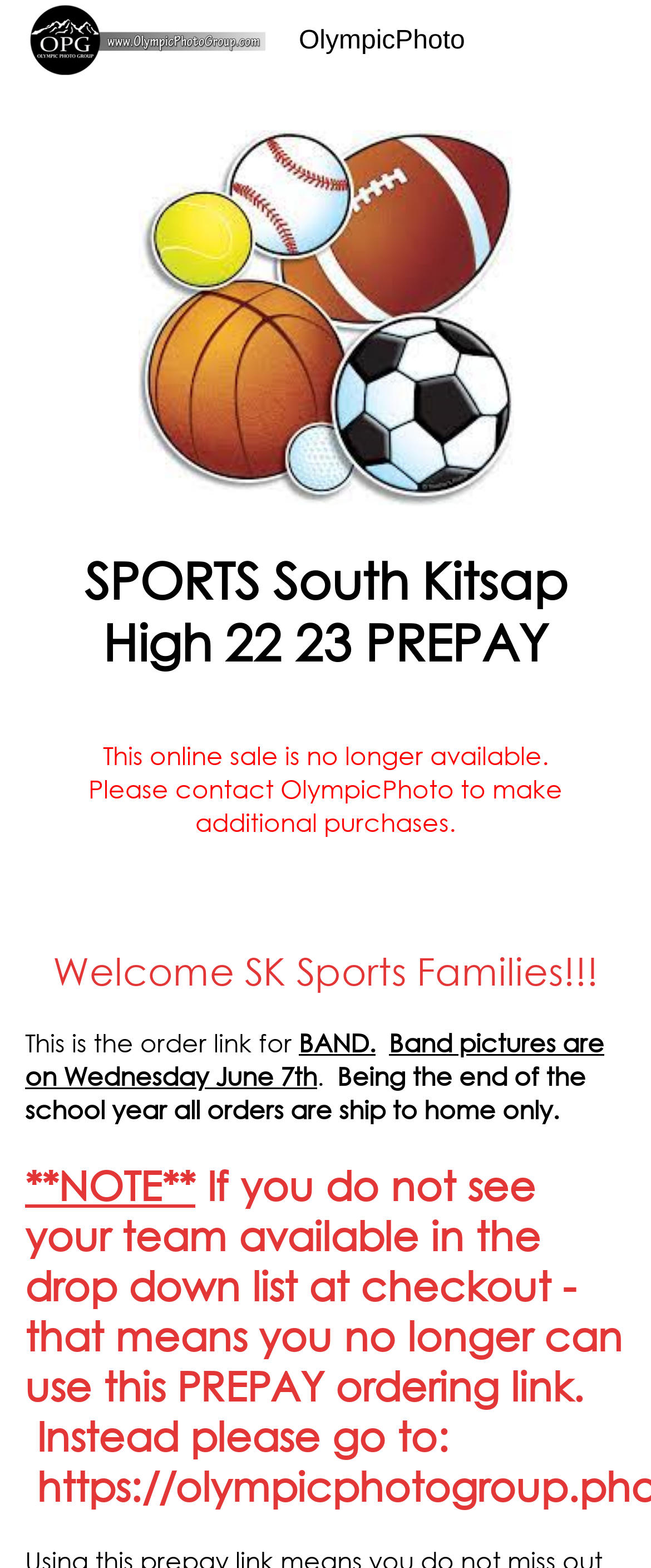Provide a thorough and detailed response to the question by examining the image: 
How will the orders be shipped?

The shipping method can be determined by reading the StaticText element that says 'Being the end of the school year all orders are ship to home only.' This indicates that all orders will be shipped directly to the customer's home.